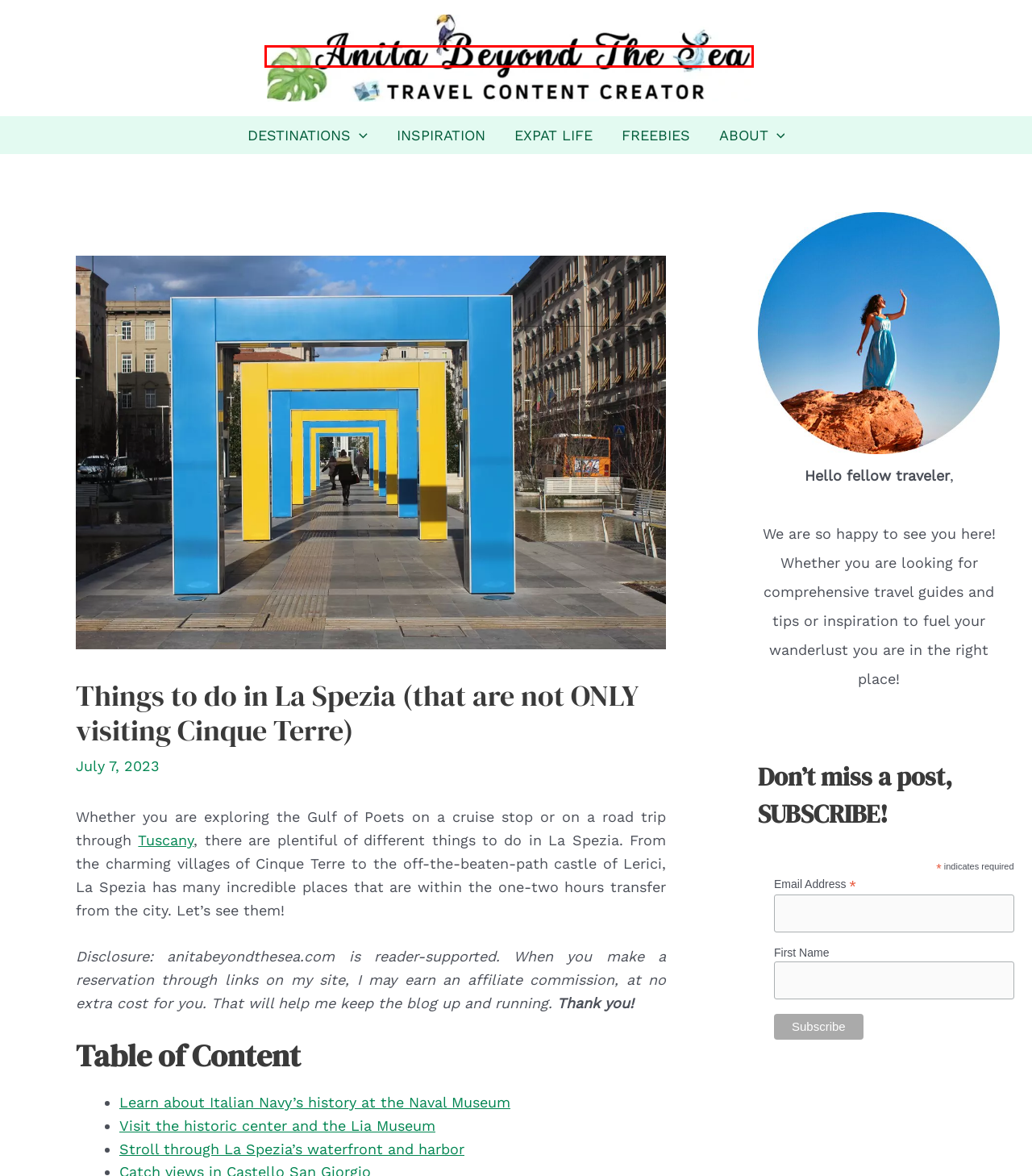You have a screenshot of a webpage with a red rectangle bounding box around an element. Identify the best matching webpage description for the new page that appears after clicking the element in the bounding box. The descriptions are:
A. Travel Blog - Anita Beyond the Sea
B. Italy ‣ Anita Beyond the Sea
C. Destinations ‣ Anita Beyond the Sea
D. About Anita Beyond The Sea | Travel blogger
E. Navigazione Golfo dei Poeti -  Cinque Terre Ferry Schedules
F. Travel Inspiration – Travel Quotes ‣ Anita Beyond the Sea
G. Protected: The organised traveller resources ‣ Anita Beyond the Sea
H. Terms and Conditions ‣ Anita Beyond the Sea

A